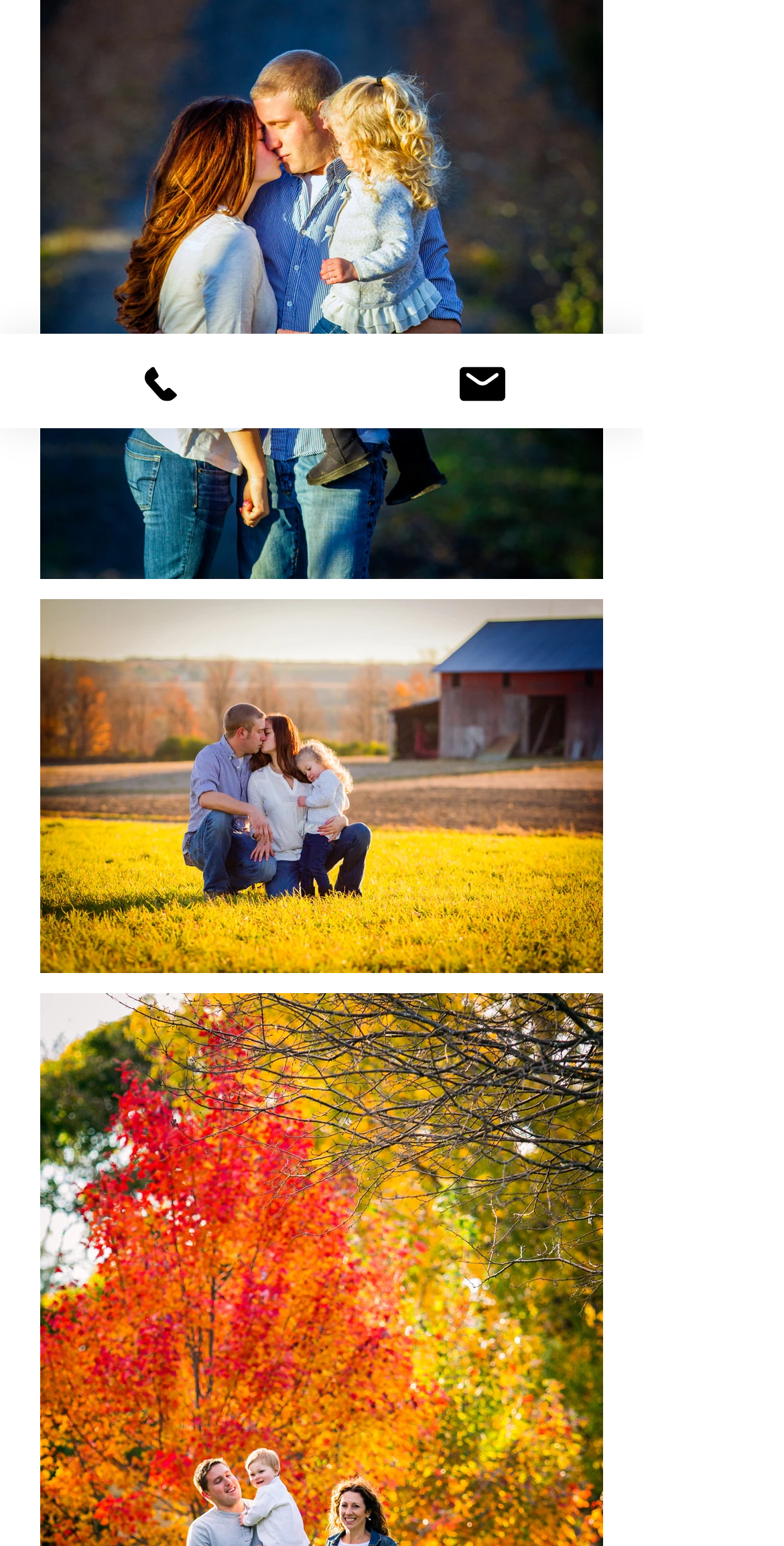Based on the element description: "Email", identify the UI element and provide its bounding box coordinates. Use four float numbers between 0 and 1, [left, top, right, bottom].

[0.41, 0.216, 0.821, 0.277]